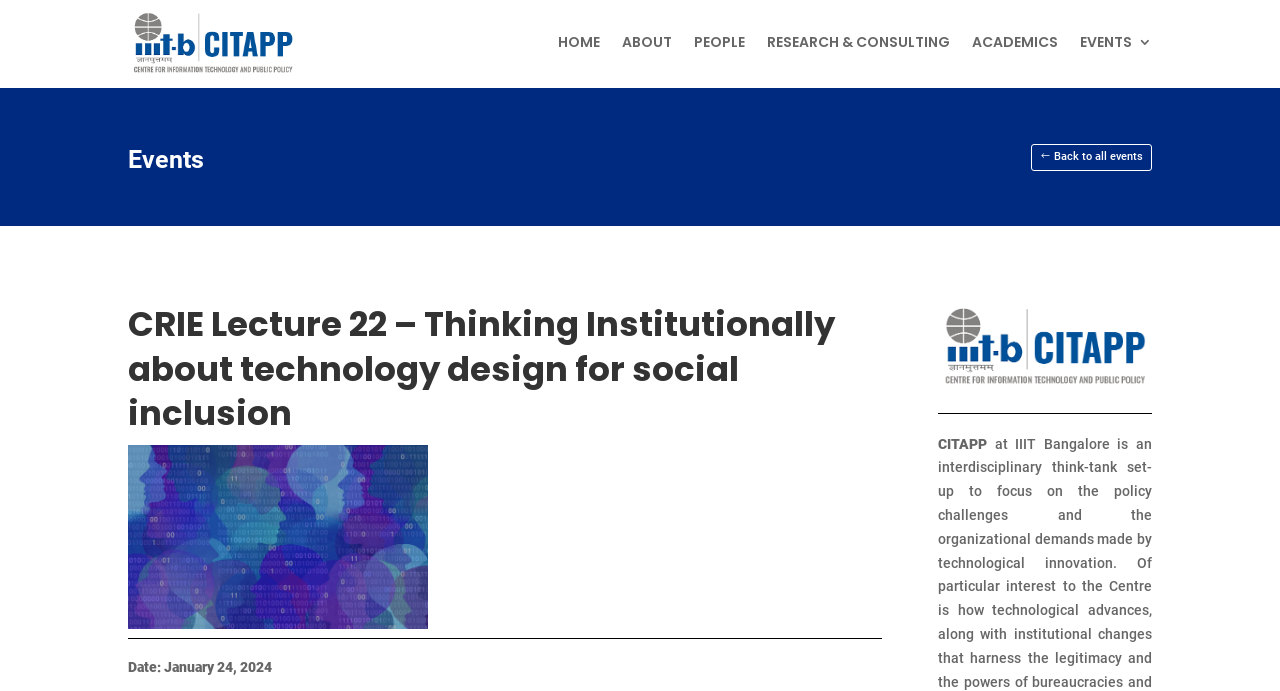What is the purpose of the '# Back to all events' link?
Kindly offer a comprehensive and detailed response to the question.

I inferred the purpose of the link by looking at its text '# Back to all events', which suggests that it allows the user to navigate back to a page listing all events.